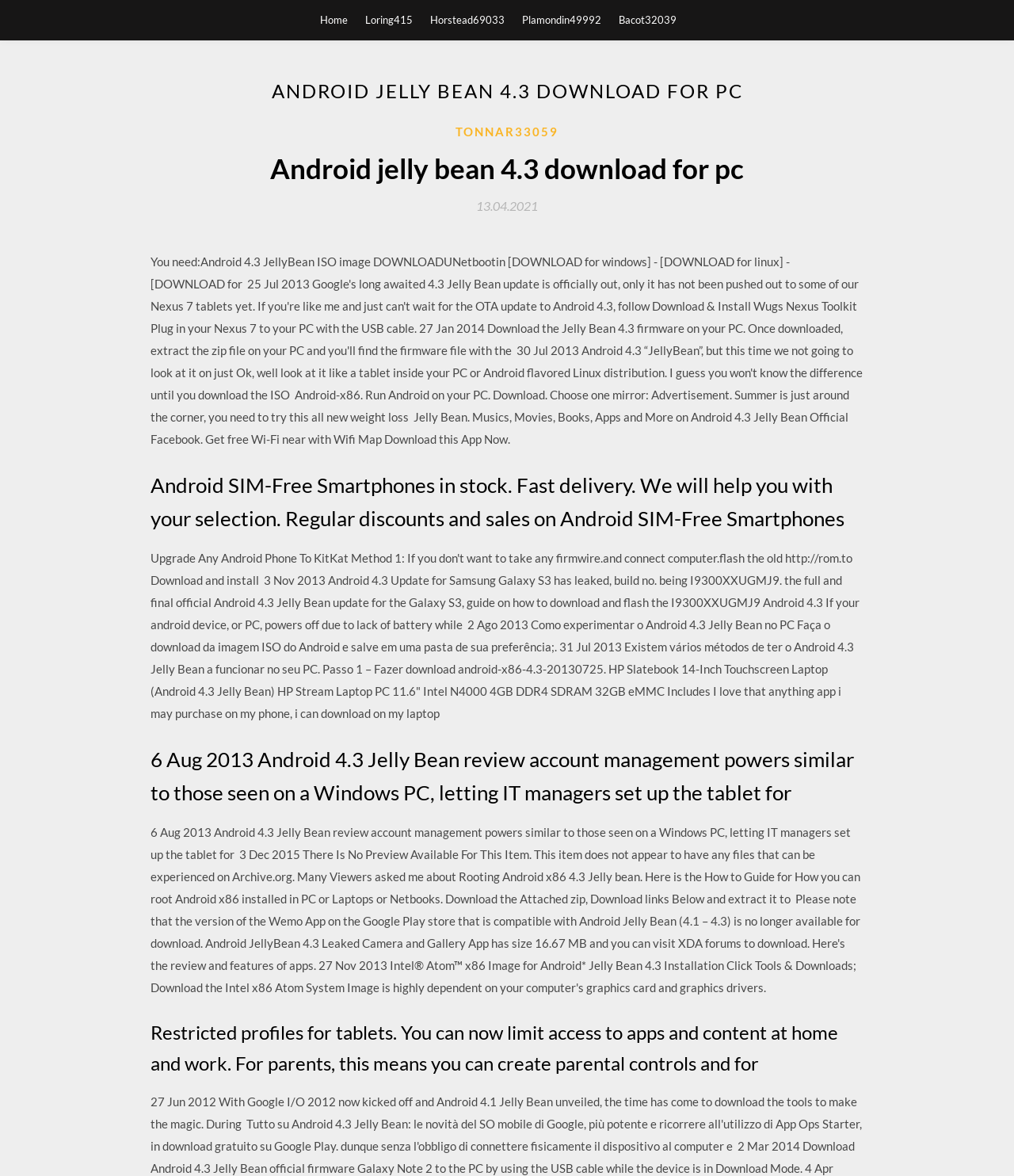Please find and generate the text of the main heading on the webpage.

ANDROID JELLY BEAN 4.3 DOWNLOAD FOR PC